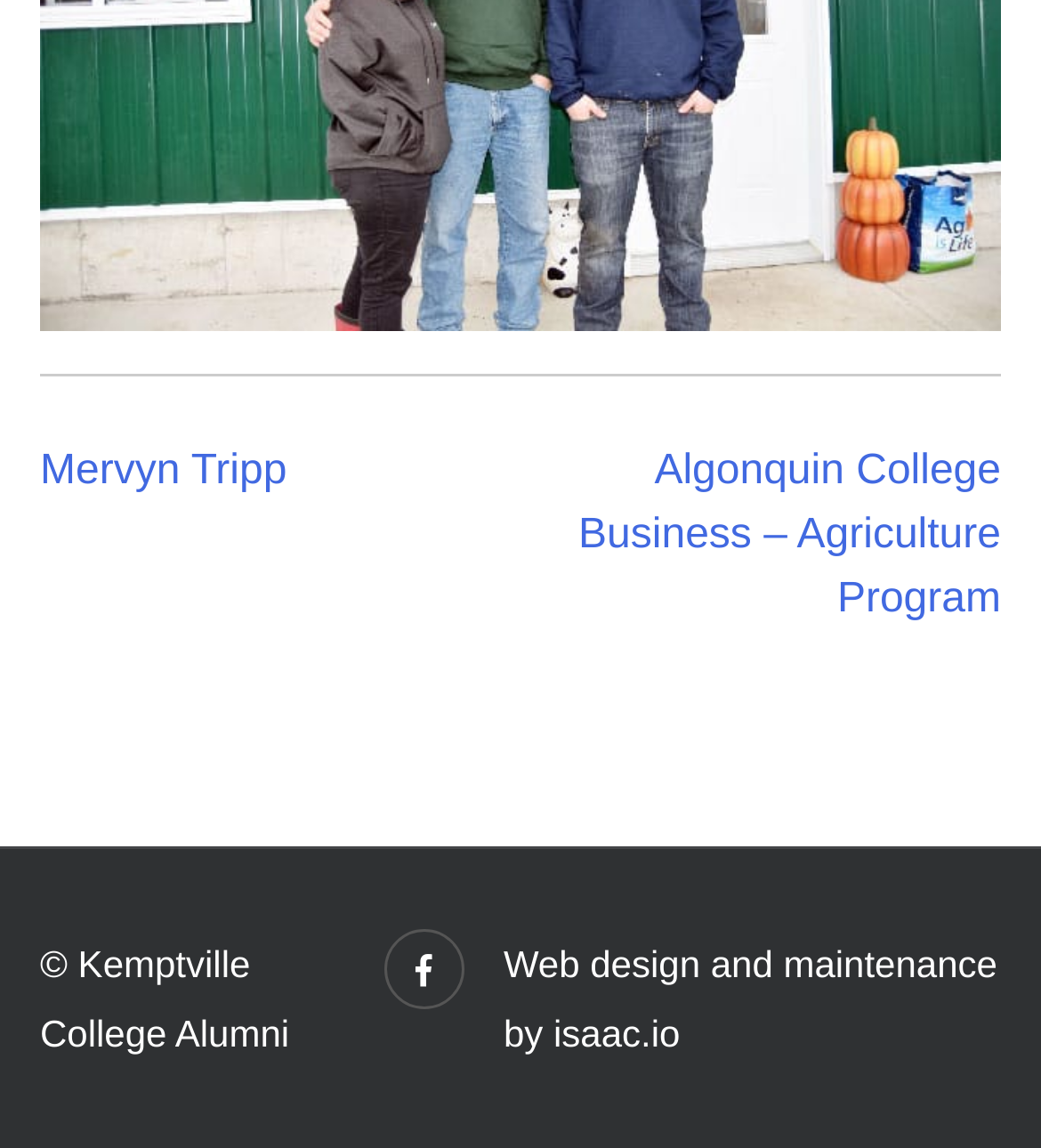Predict the bounding box of the UI element based on this description: "isaac.io".

[0.532, 0.881, 0.653, 0.918]